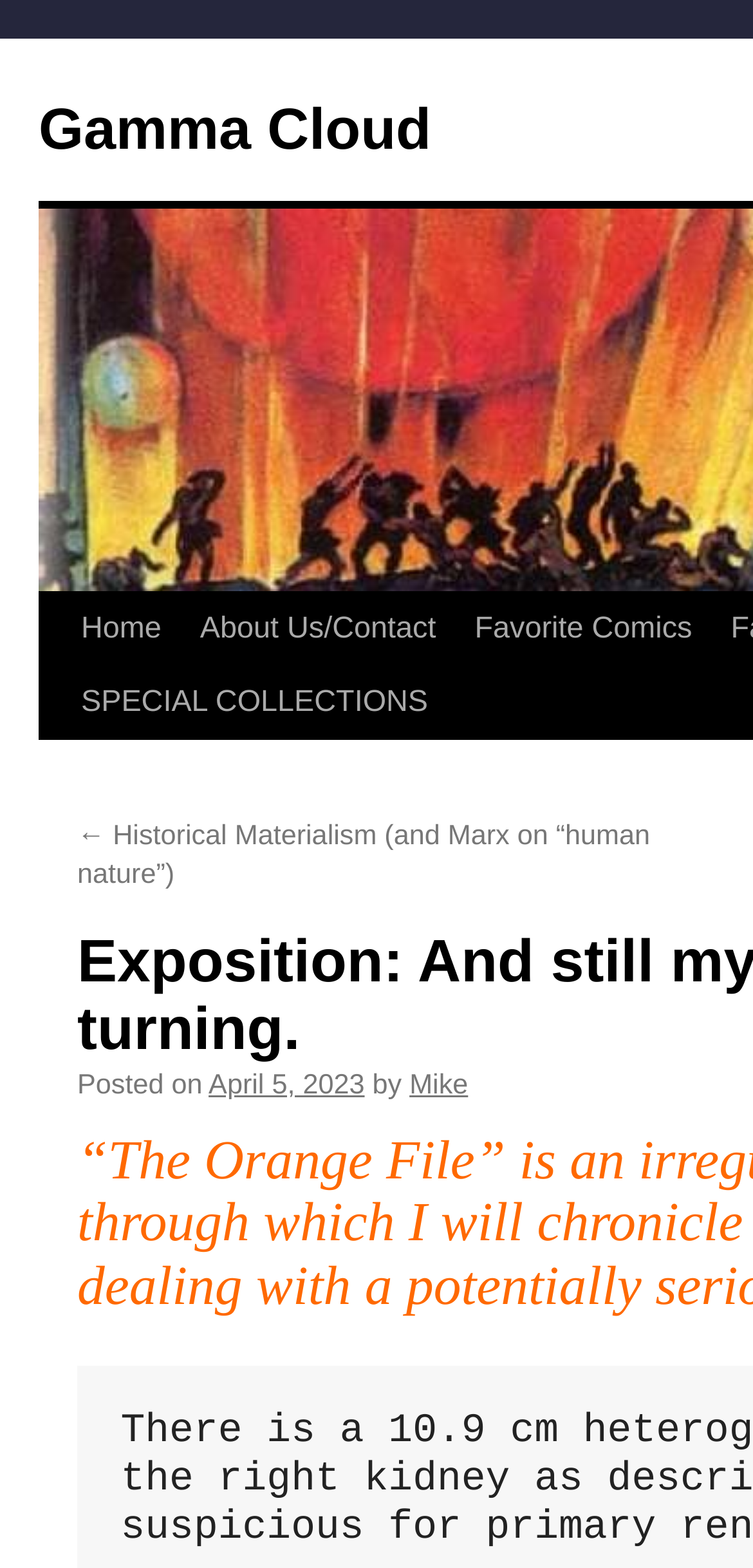What is the author's name of the latest blog post?
Look at the image and answer the question with a single word or phrase.

Mike